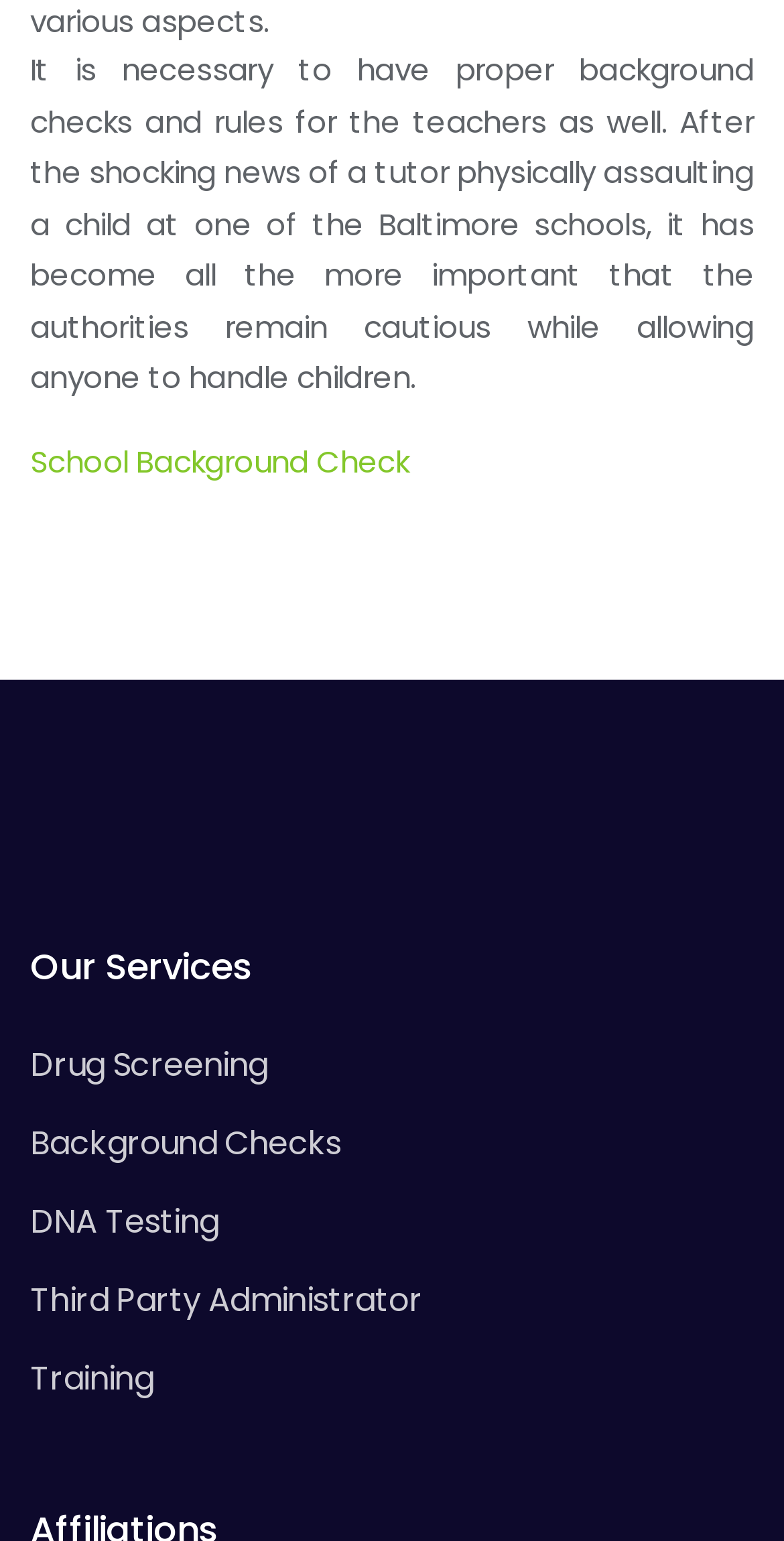What is the purpose of the webpage?
Give a one-word or short-phrase answer derived from the screenshot.

To provide services related to background checks